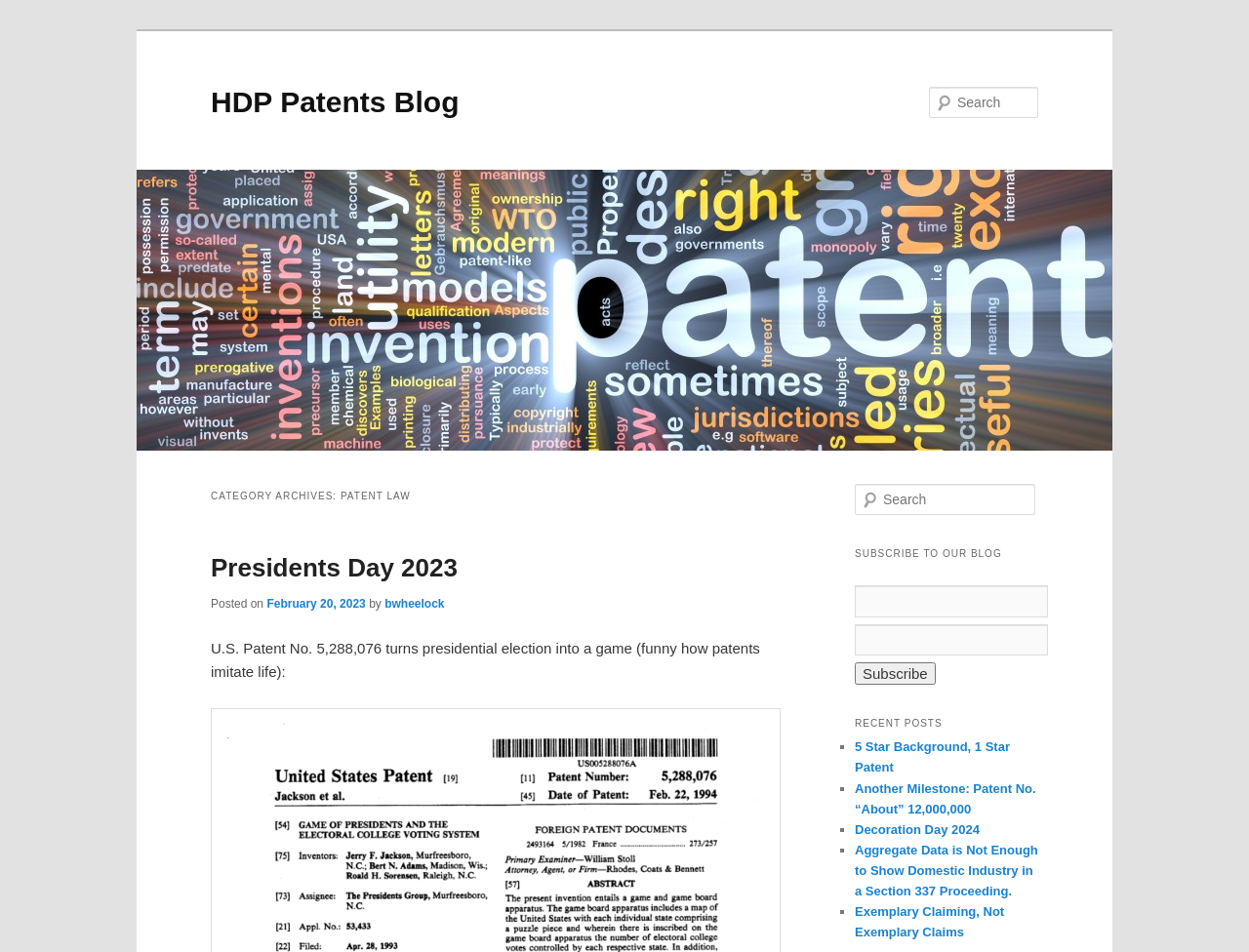Show the bounding box coordinates for the HTML element described as: "HDP Patents Blog".

[0.169, 0.09, 0.368, 0.124]